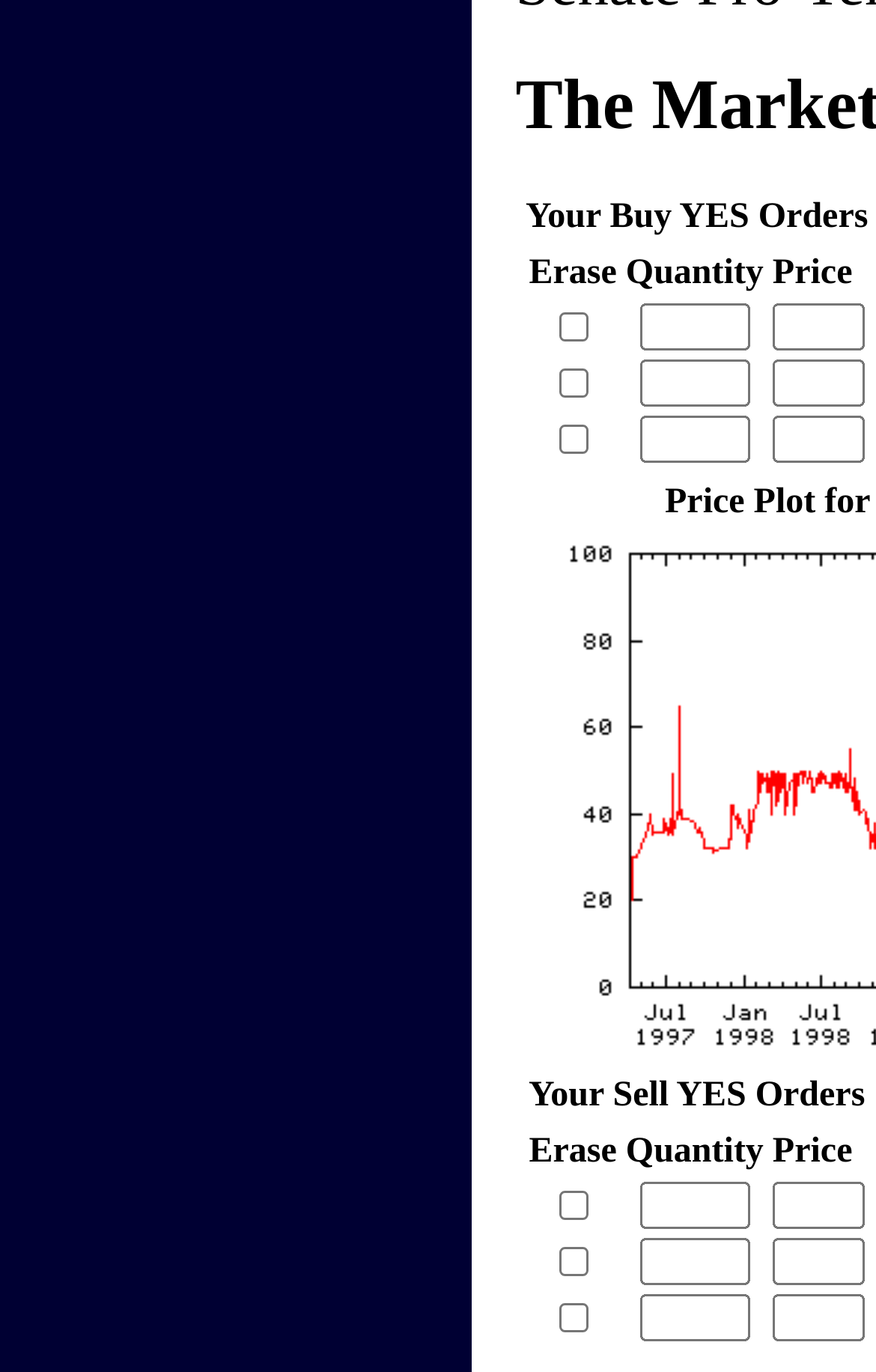Give a concise answer using one word or a phrase to the following question:
What is the purpose of the 'Erase' column in the tables?

to erase orders